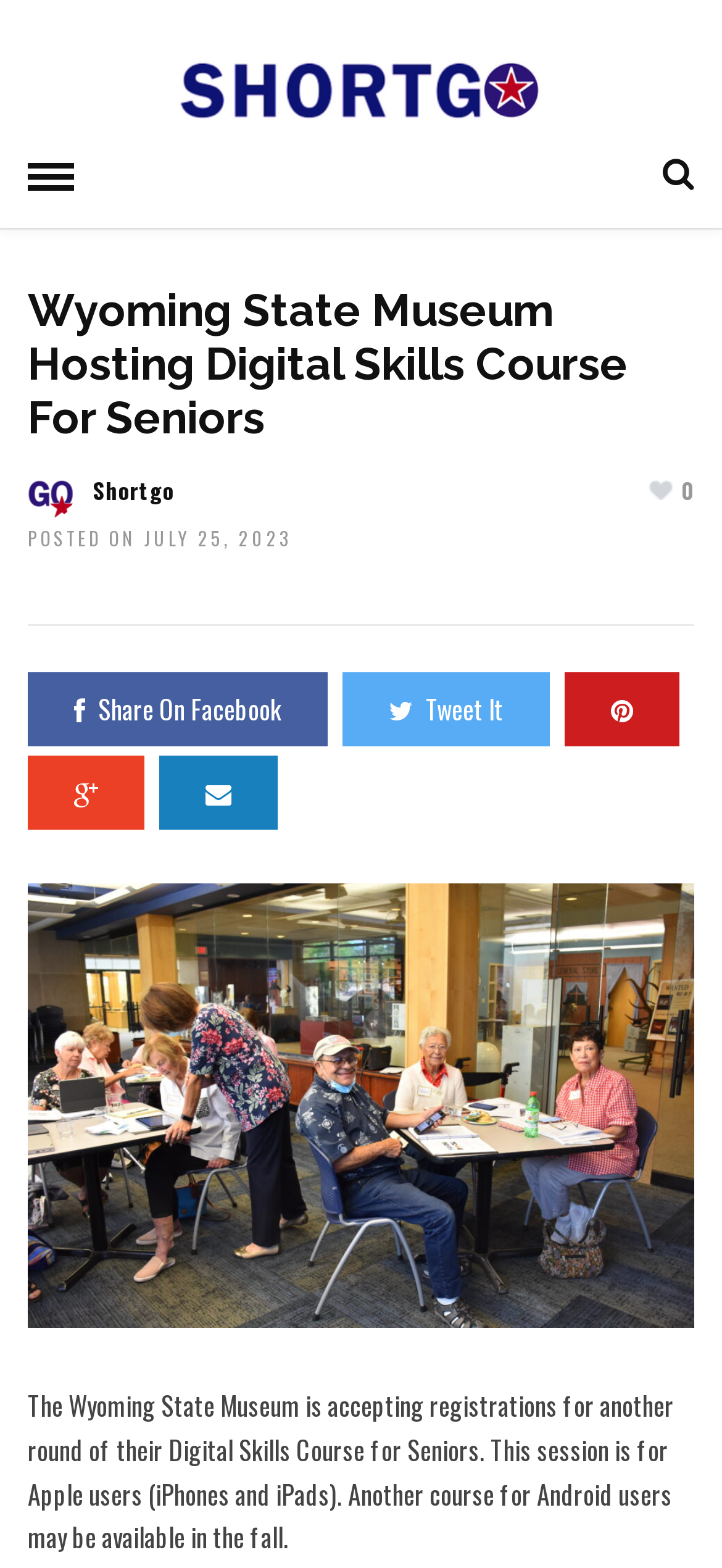Provide the bounding box coordinates of the HTML element this sentence describes: "title="Share by Email"". The bounding box coordinates consist of four float numbers between 0 and 1, i.e., [left, top, right, bottom].

[0.221, 0.482, 0.385, 0.529]